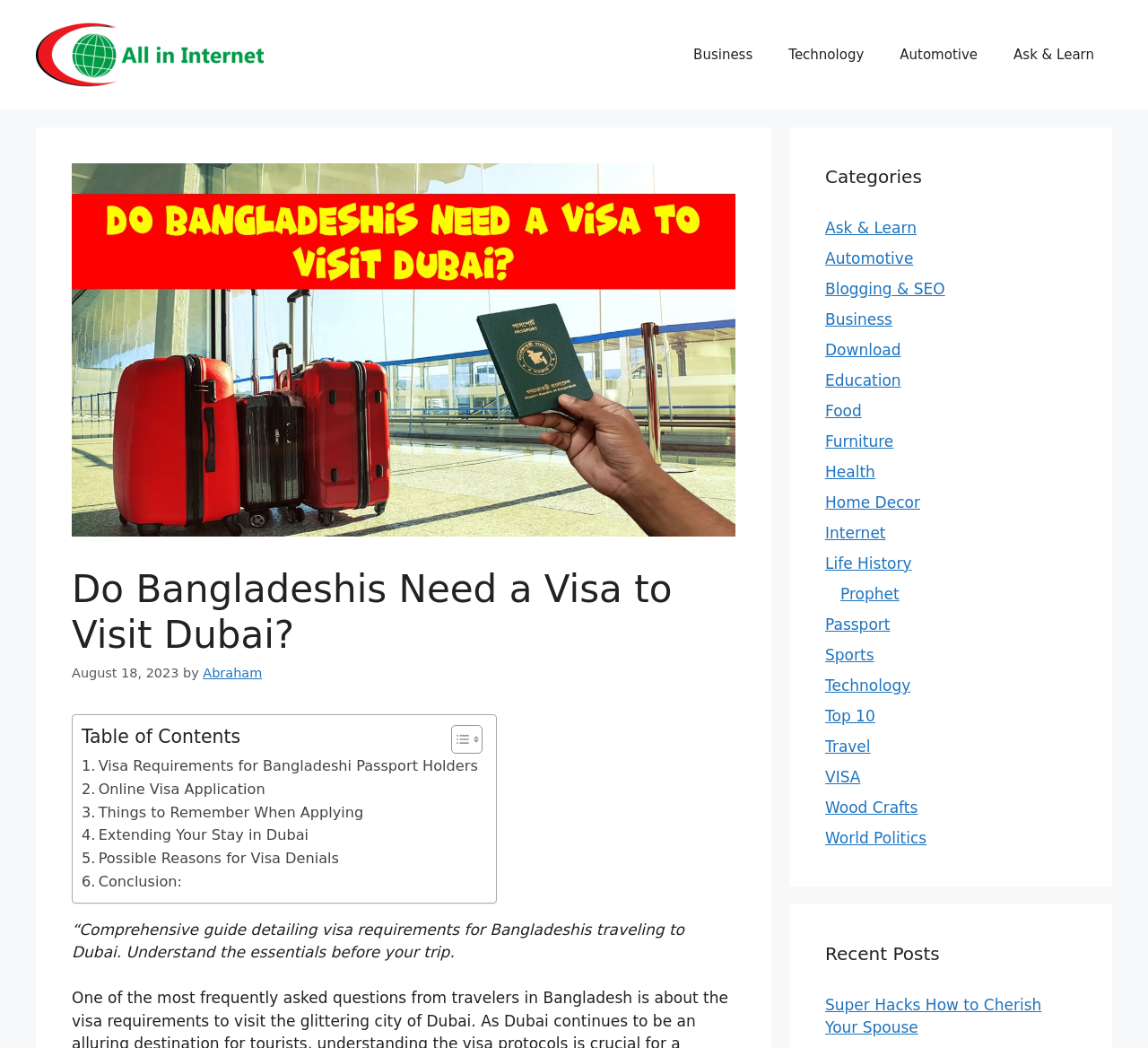Identify the bounding box for the described UI element: "Home Decor".

[0.719, 0.471, 0.801, 0.488]